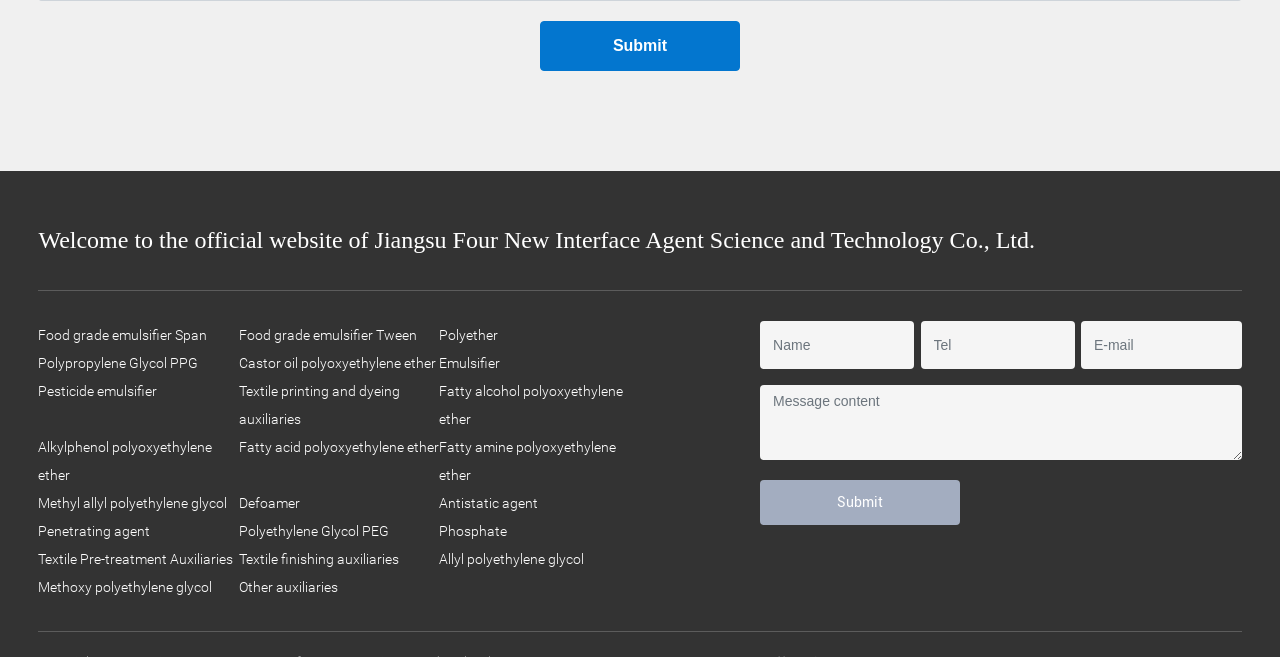Please specify the bounding box coordinates for the clickable region that will help you carry out the instruction: "Click the 'Emulsifier' link".

[0.343, 0.54, 0.391, 0.564]